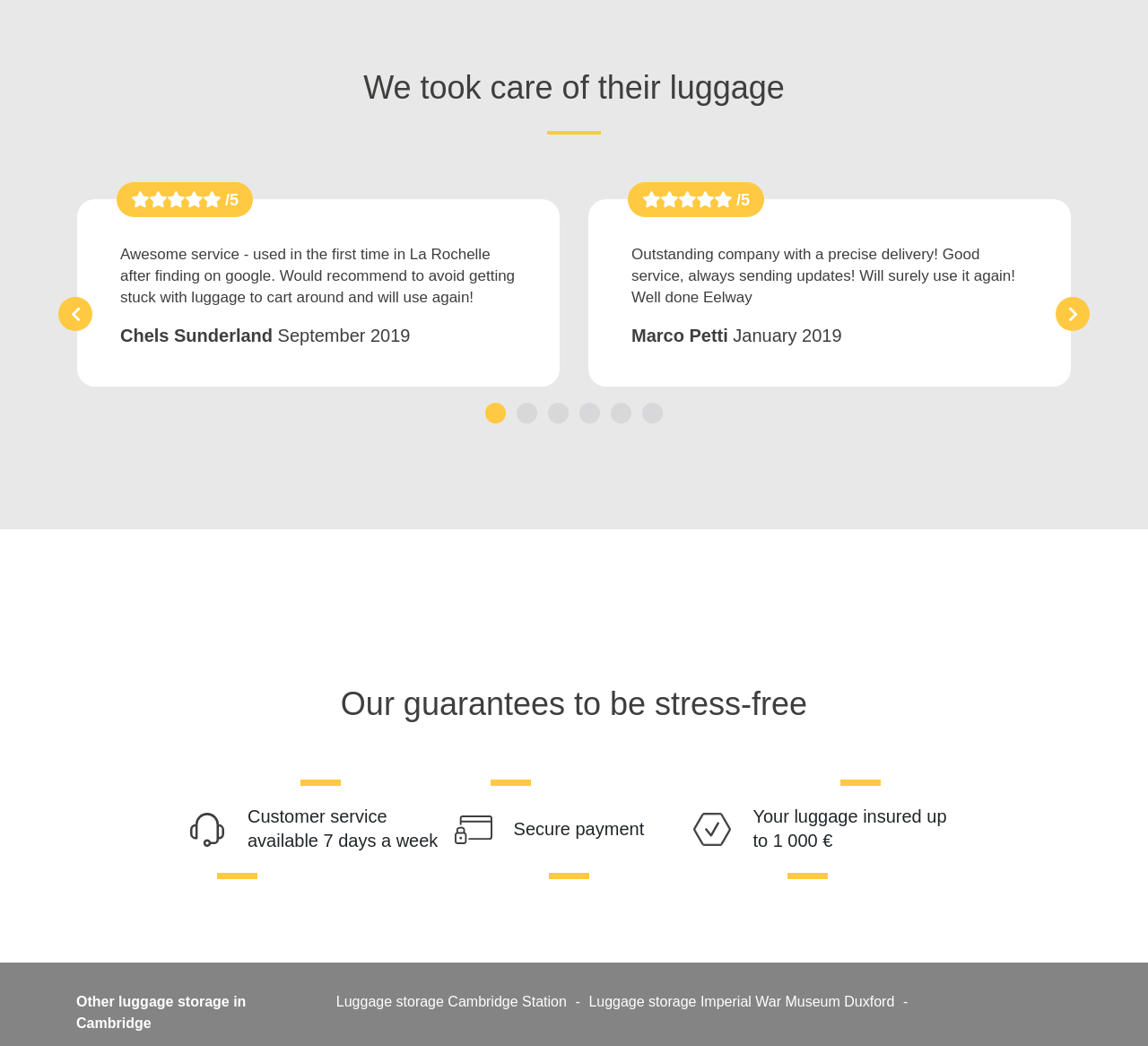Locate the bounding box coordinates of the clickable region to complete the following instruction: "Read the review from Chels Sunderland."

[0.105, 0.312, 0.242, 0.331]